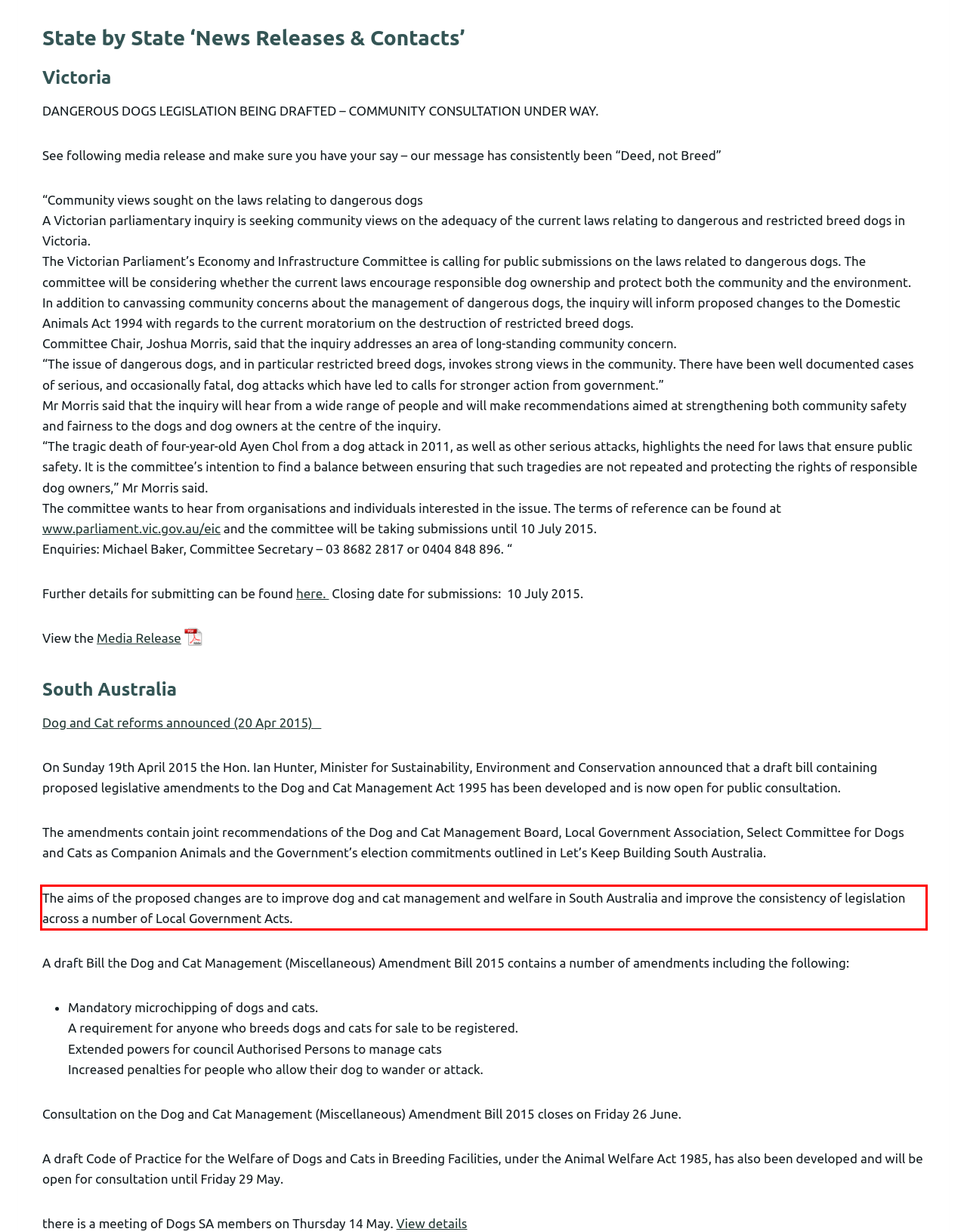Observe the screenshot of the webpage that includes a red rectangle bounding box. Conduct OCR on the content inside this red bounding box and generate the text.

The aims of the proposed changes are to improve dog and cat management and welfare in South Australia and improve the consistency of legislation across a number of Local Government Acts.